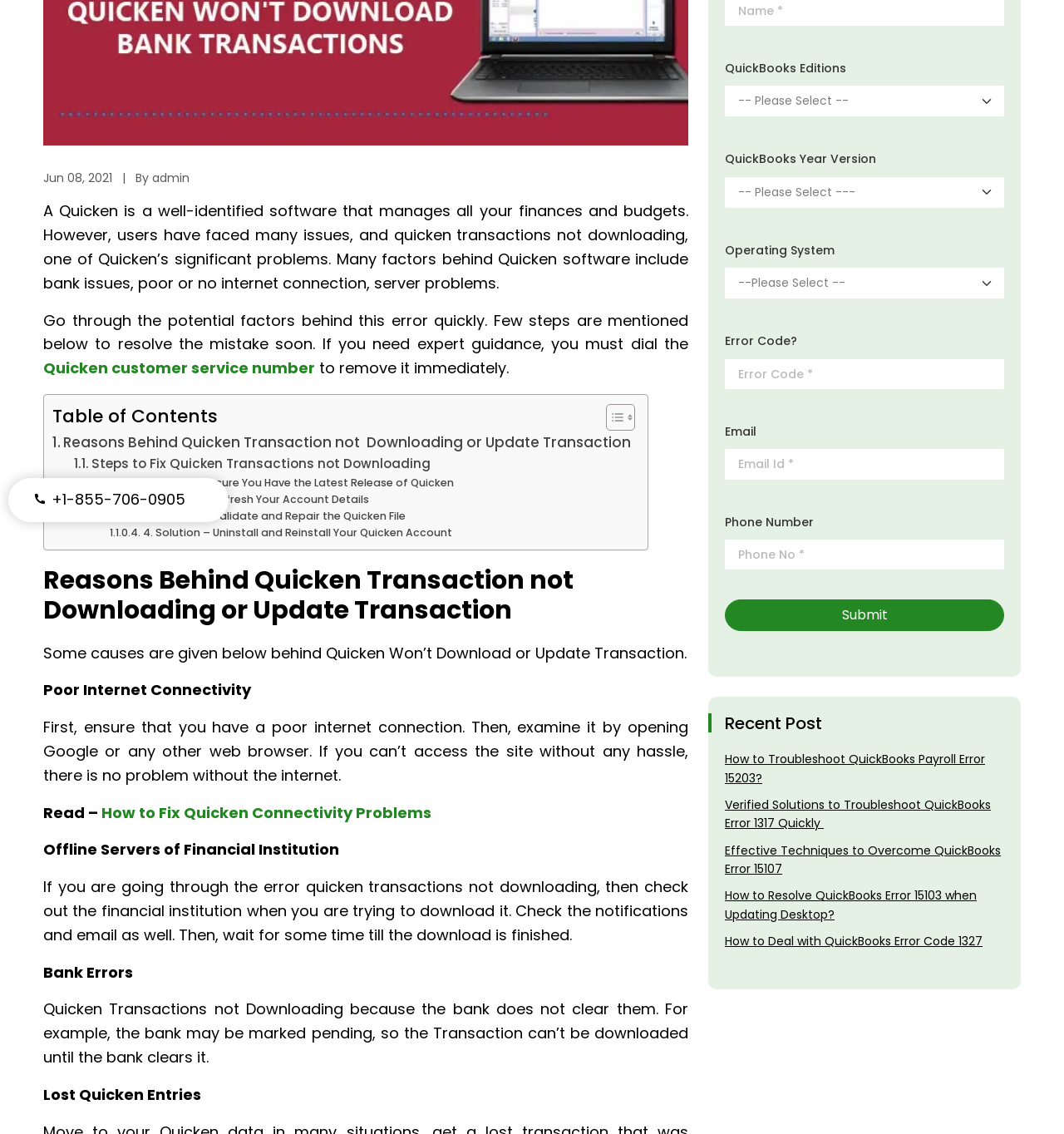Please find the bounding box for the UI element described by: "value="Submit"".

[0.681, 0.529, 0.944, 0.557]